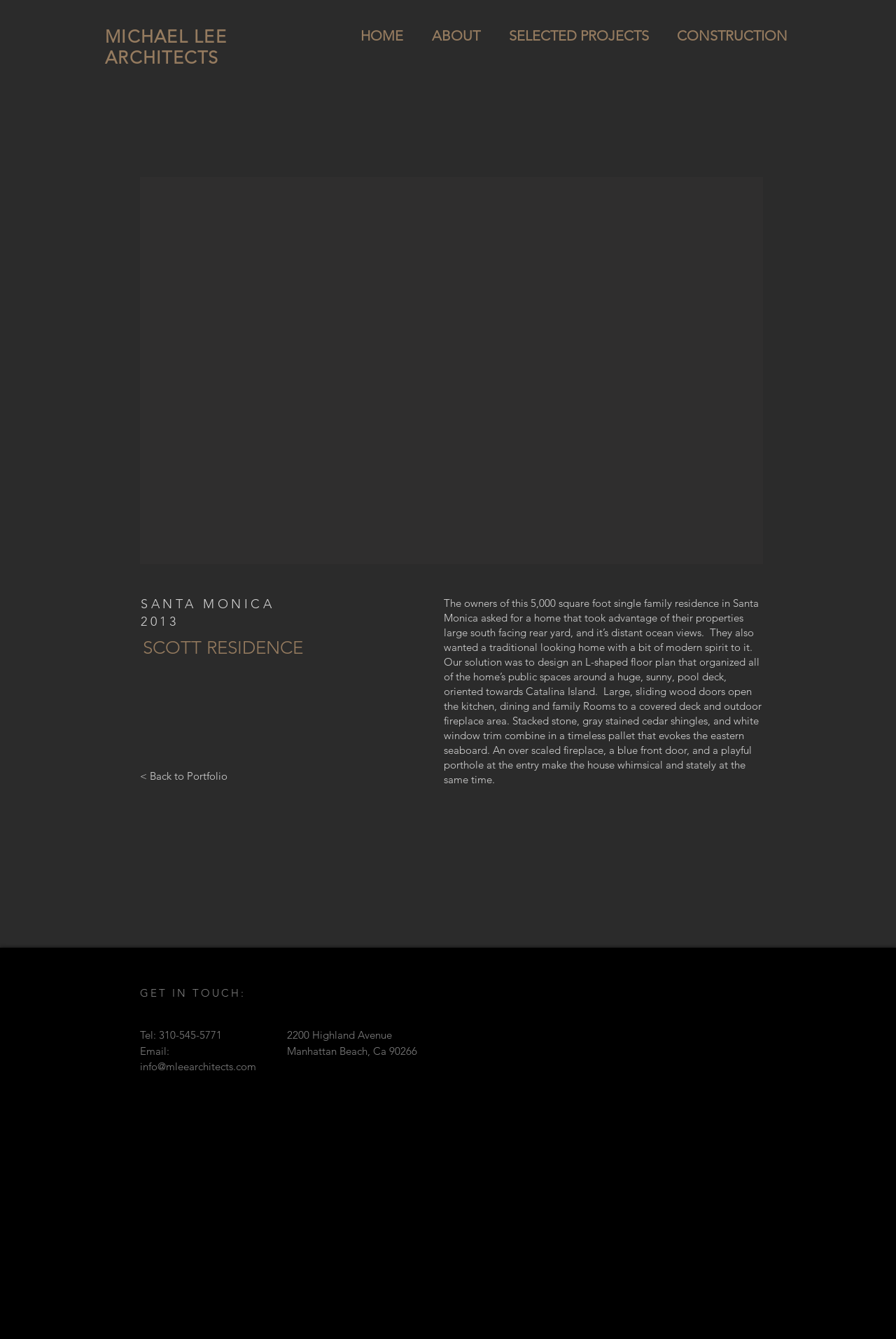Please identify the bounding box coordinates of the area that needs to be clicked to follow this instruction: "Click the previous slide button".

[0.172, 0.258, 0.207, 0.295]